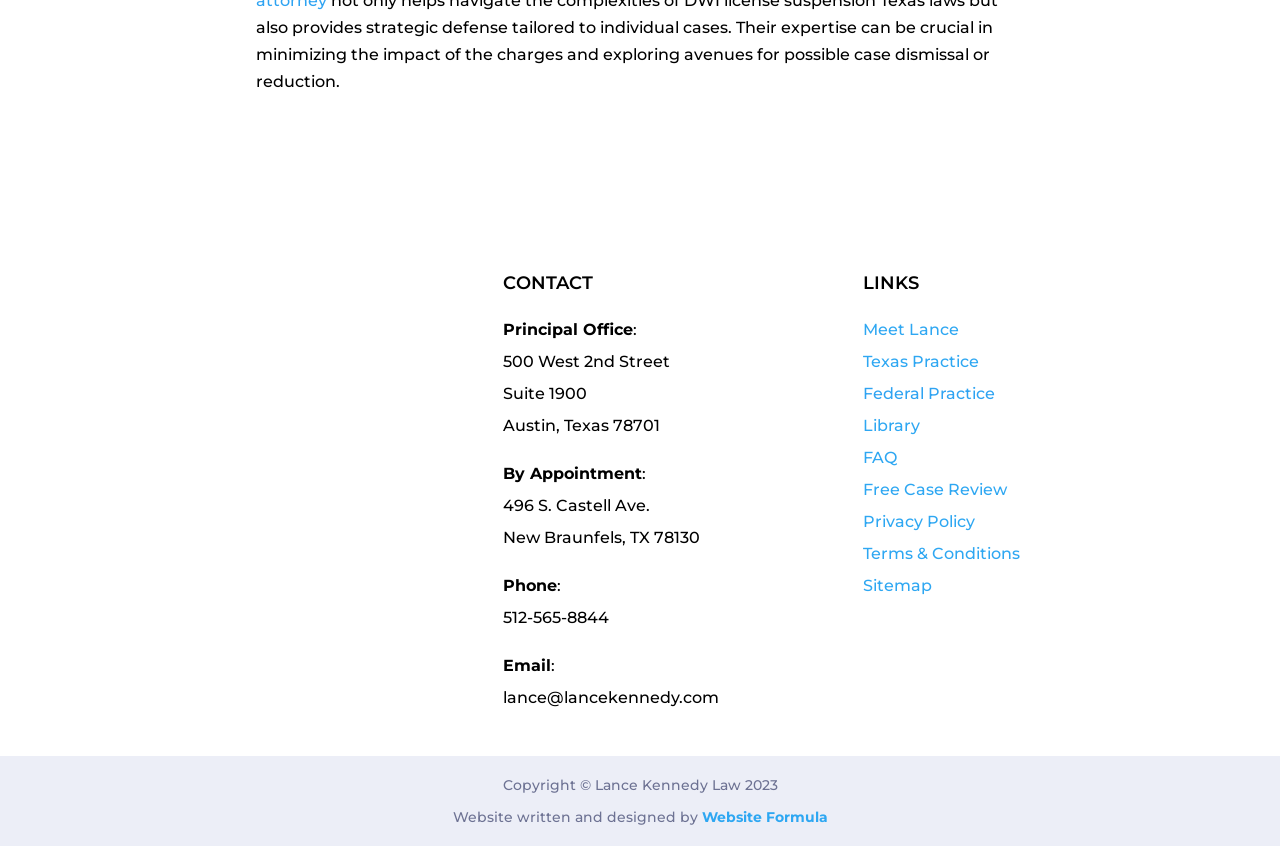Provide the bounding box coordinates of the area you need to click to execute the following instruction: "Call the phone number".

[0.393, 0.718, 0.476, 0.741]